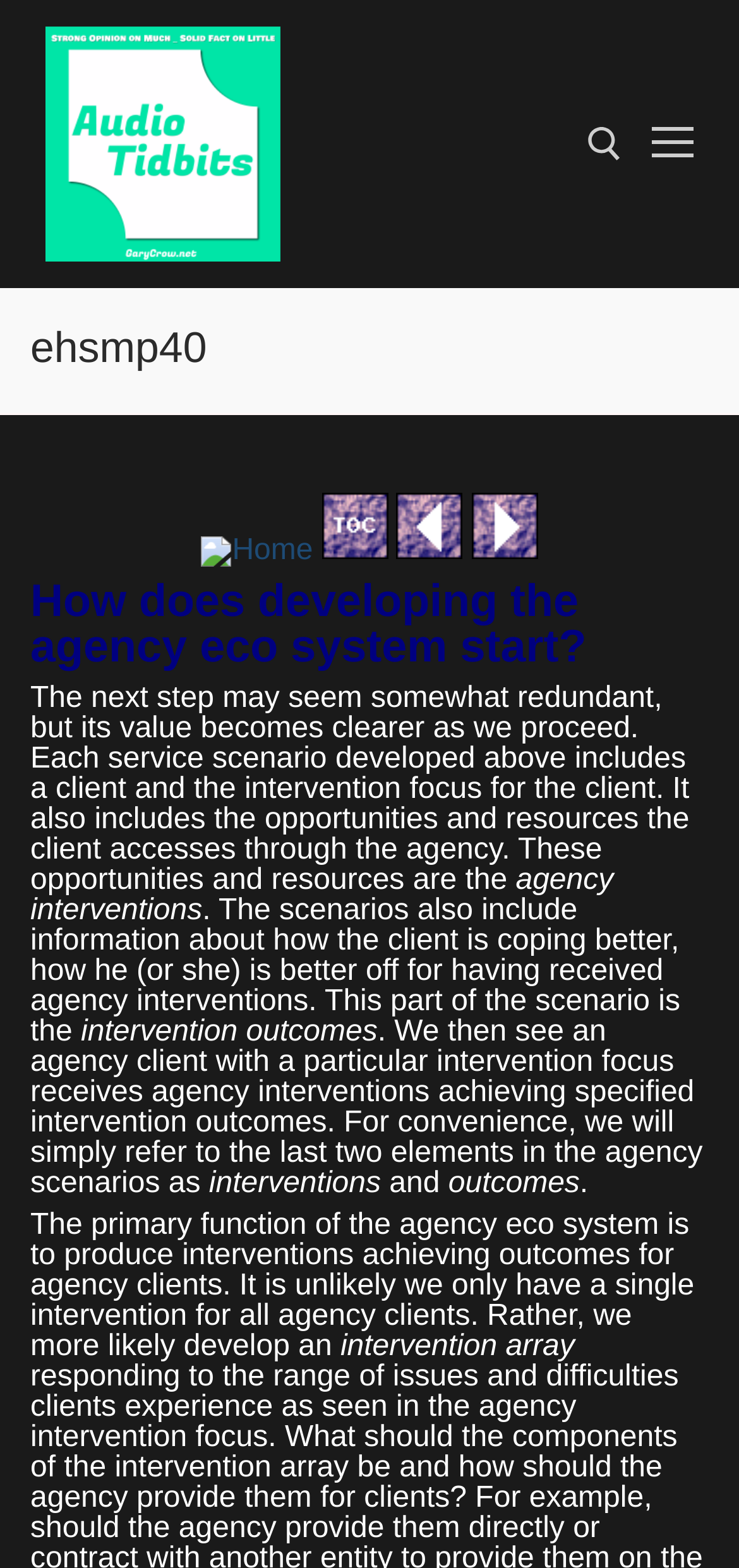Please determine the bounding box coordinates of the area that needs to be clicked to complete this task: 'Click on Audio Tidbits'. The coordinates must be four float numbers between 0 and 1, formatted as [left, top, right, bottom].

[0.062, 0.017, 0.379, 0.167]